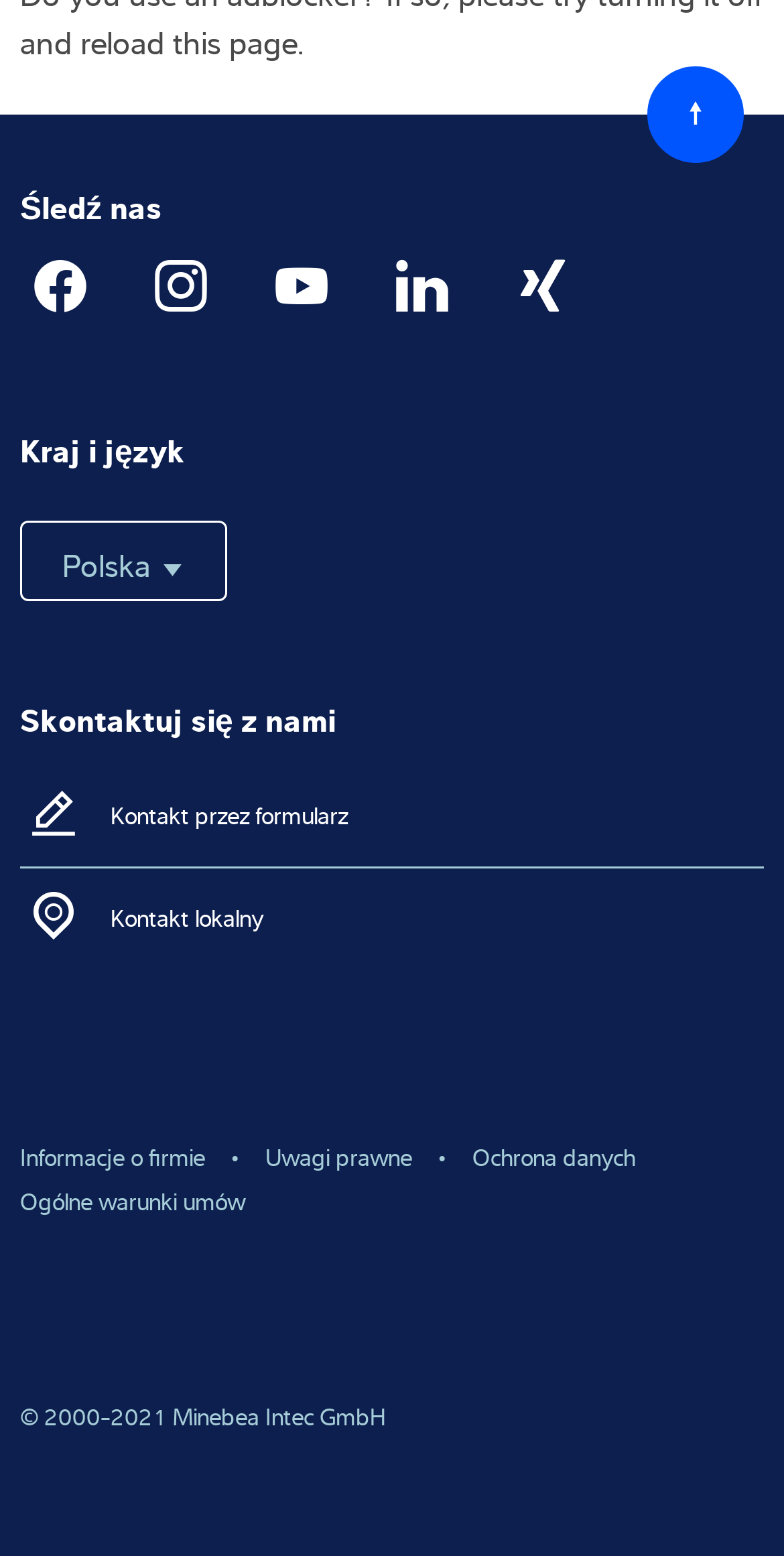Please identify the bounding box coordinates of the element's region that I should click in order to complete the following instruction: "Select the country and language". The bounding box coordinates consist of four float numbers between 0 and 1, i.e., [left, top, right, bottom].

[0.026, 0.334, 0.291, 0.386]